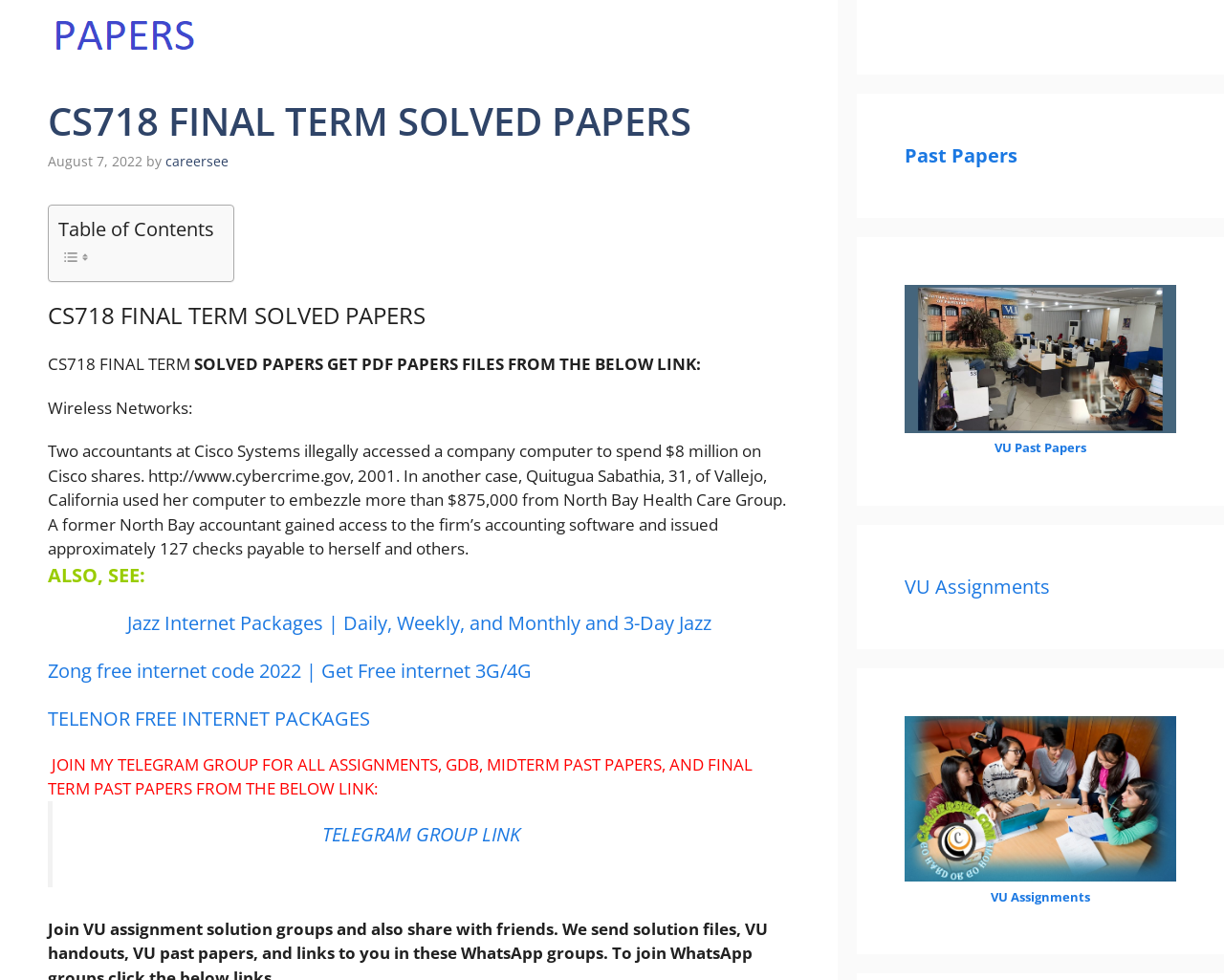Predict the bounding box of the UI element that fits this description: "VU Assignments".

[0.809, 0.906, 0.891, 0.923]